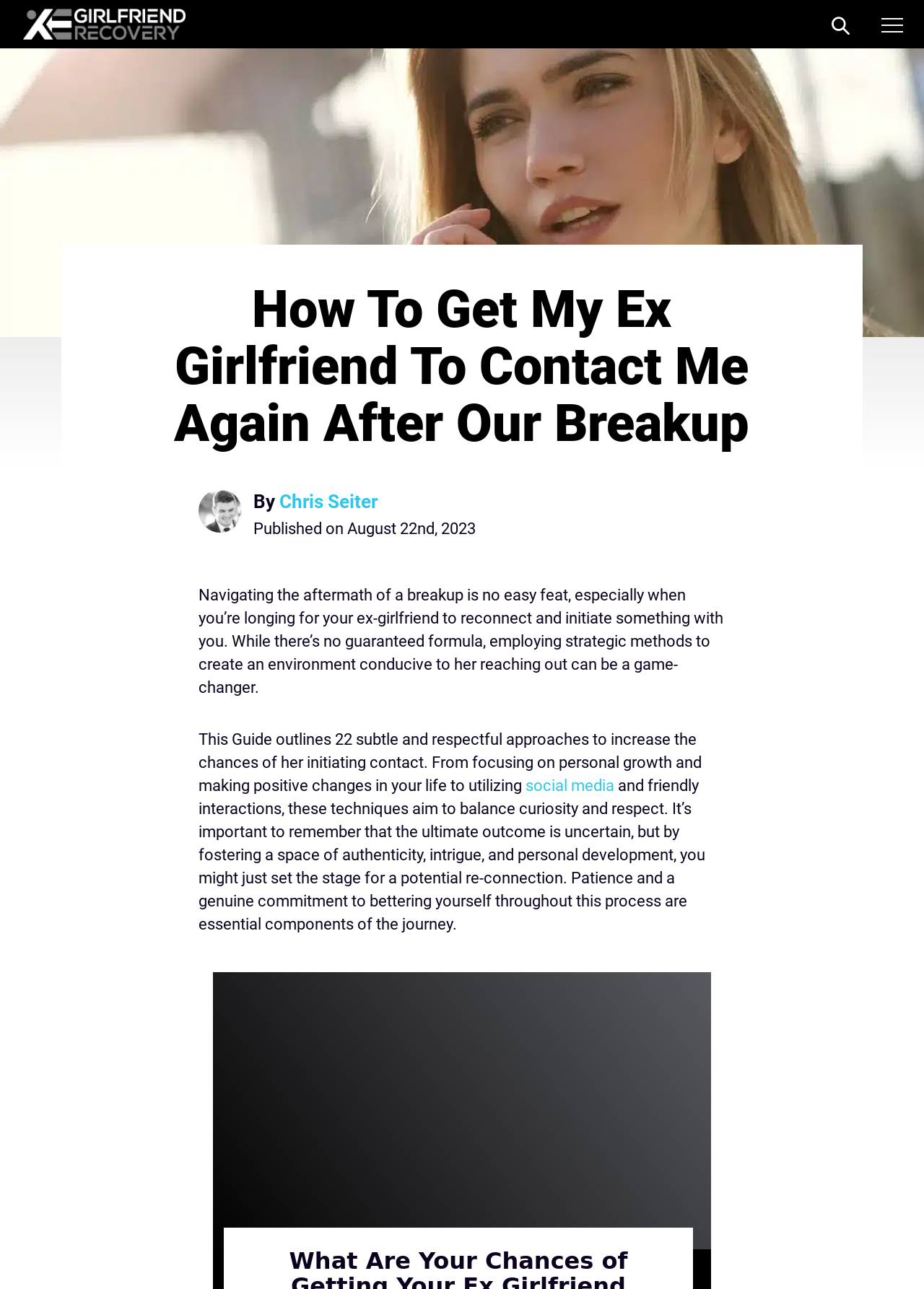Please provide a comprehensive response to the question based on the details in the image: What is the topic of the article?

The topic of the article can be inferred from the main heading 'How To Get My Ex Girlfriend To Contact Me Again After Our Breakup' and the introductory paragraph which discusses navigating the aftermath of a breakup.